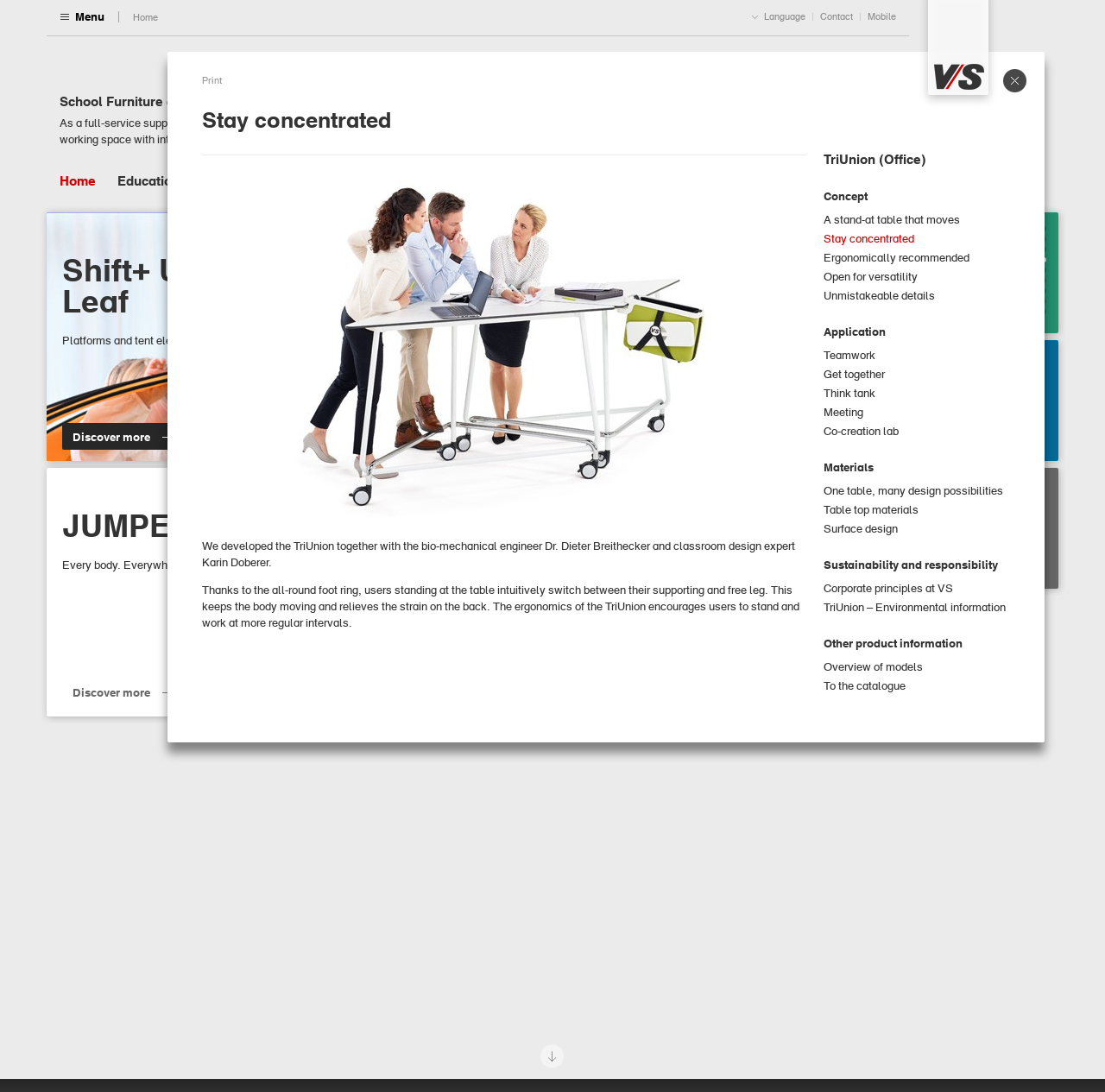Locate the bounding box coordinates of the region to be clicked to comply with the following instruction: "Click on the 'Home' link". The coordinates must be four float numbers between 0 and 1, in the form [left, top, right, bottom].

[0.12, 0.011, 0.143, 0.021]